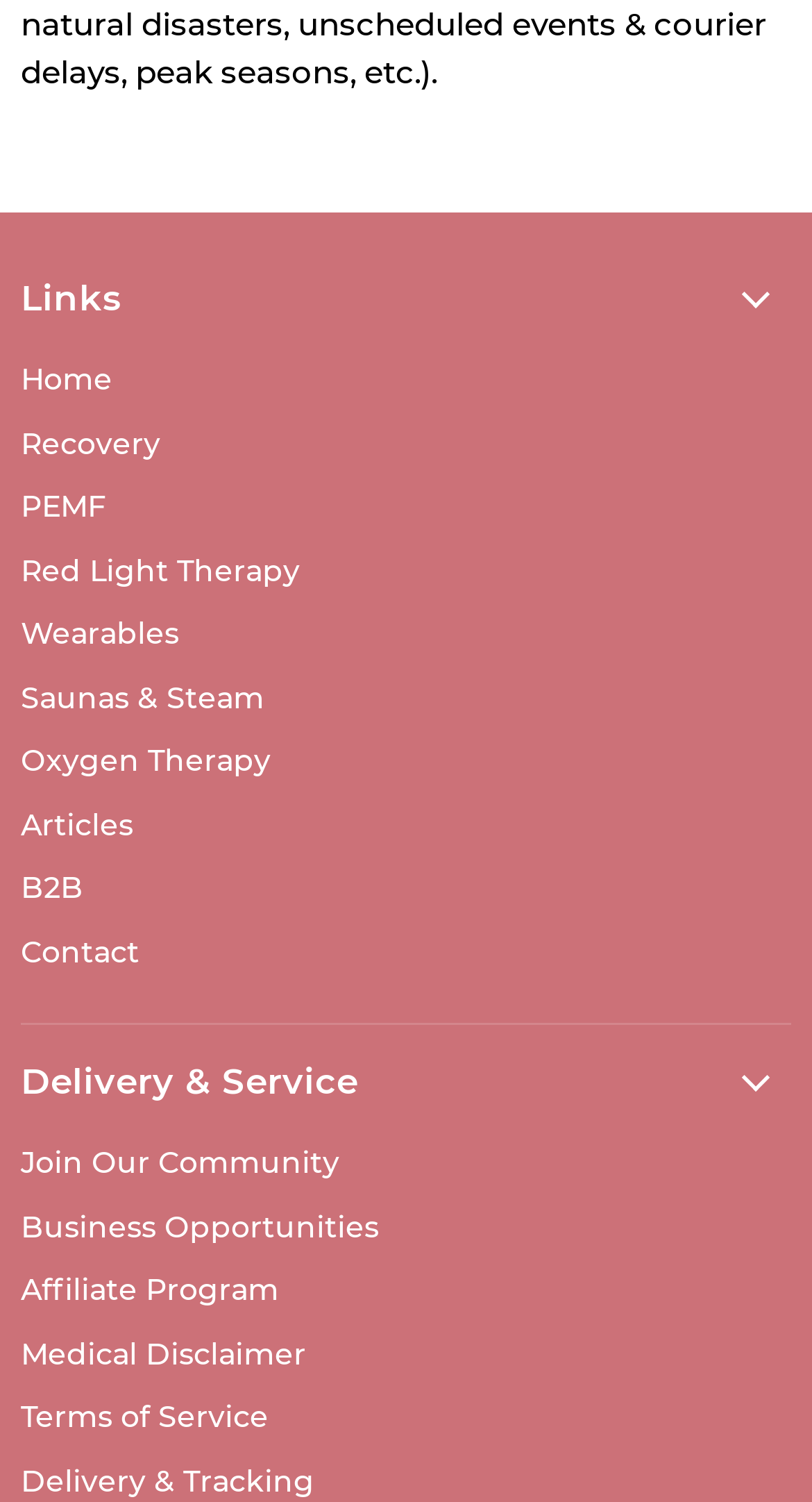Please determine the bounding box coordinates of the element to click on in order to accomplish the following task: "explore articles". Ensure the coordinates are four float numbers ranging from 0 to 1, i.e., [left, top, right, bottom].

[0.026, 0.537, 0.164, 0.561]